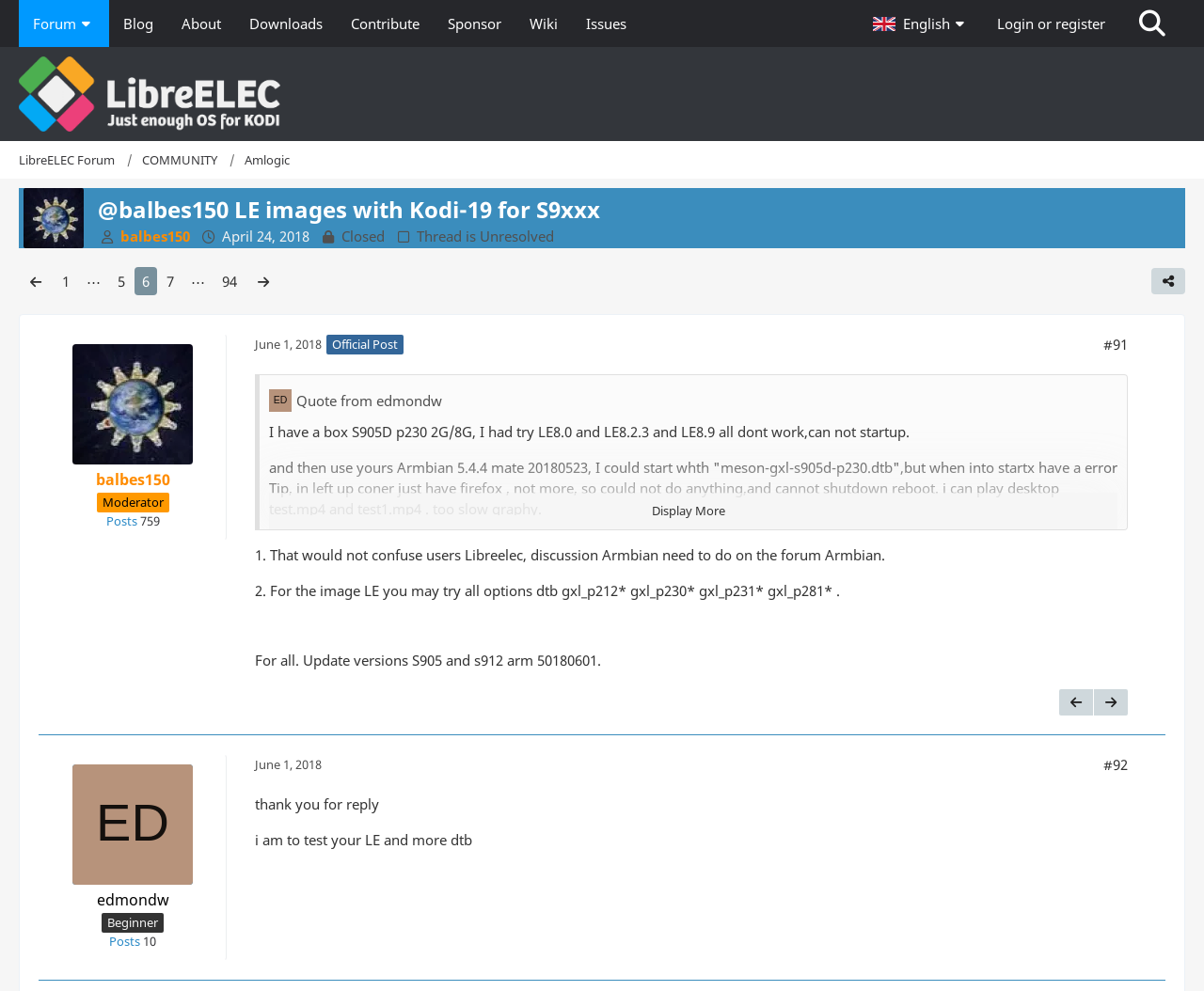Use the information in the screenshot to answer the question comprehensively: What is the date of the first post?

I determined the answer by examining the first post, where the time 'April 24, 2018 at 1:26 PM' is mentioned, which indicates the date of the post.